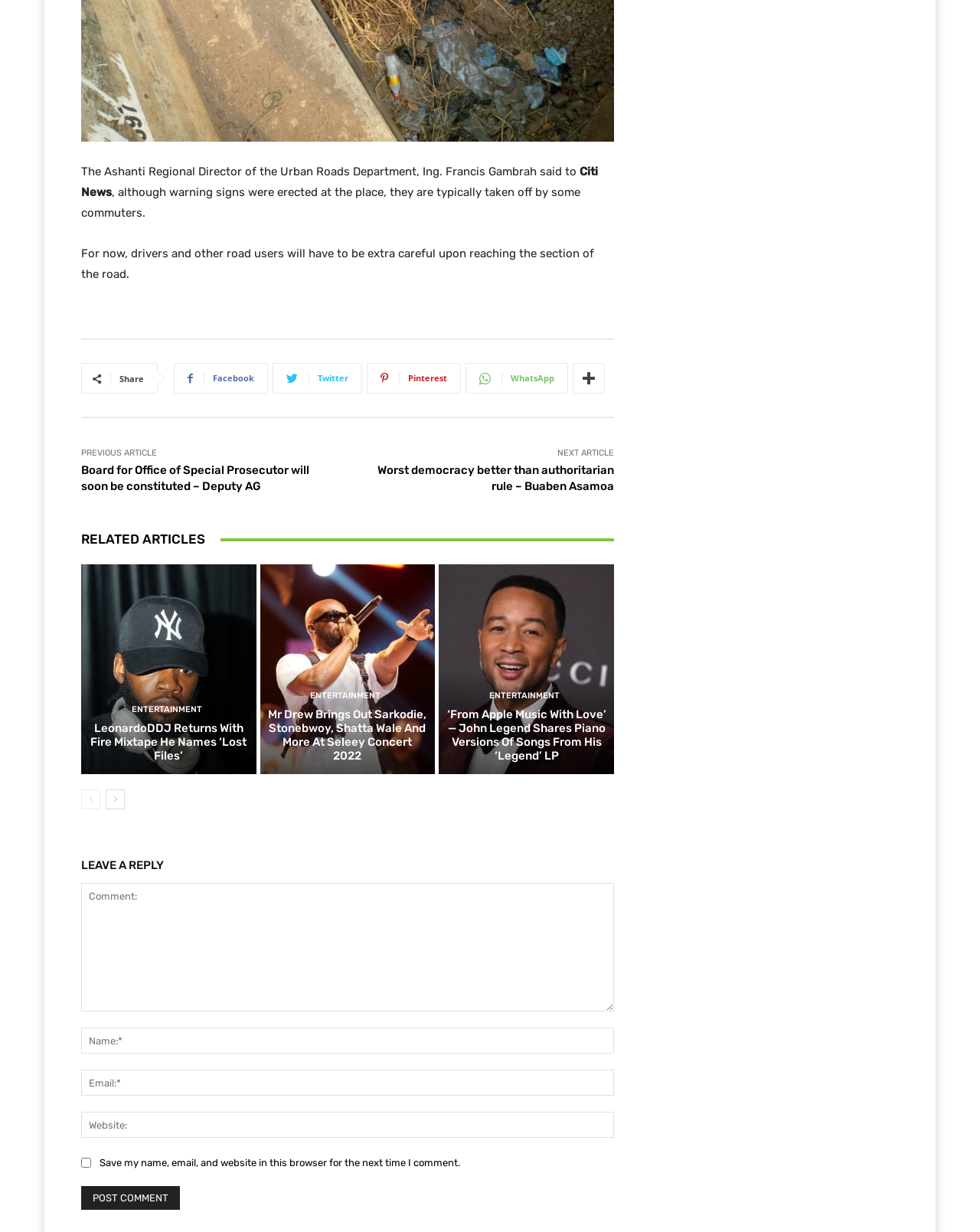Determine the bounding box coordinates of the section to be clicked to follow the instruction: "Leave a reply". The coordinates should be given as four float numbers between 0 and 1, formatted as [left, top, right, bottom].

[0.083, 0.693, 0.627, 0.712]